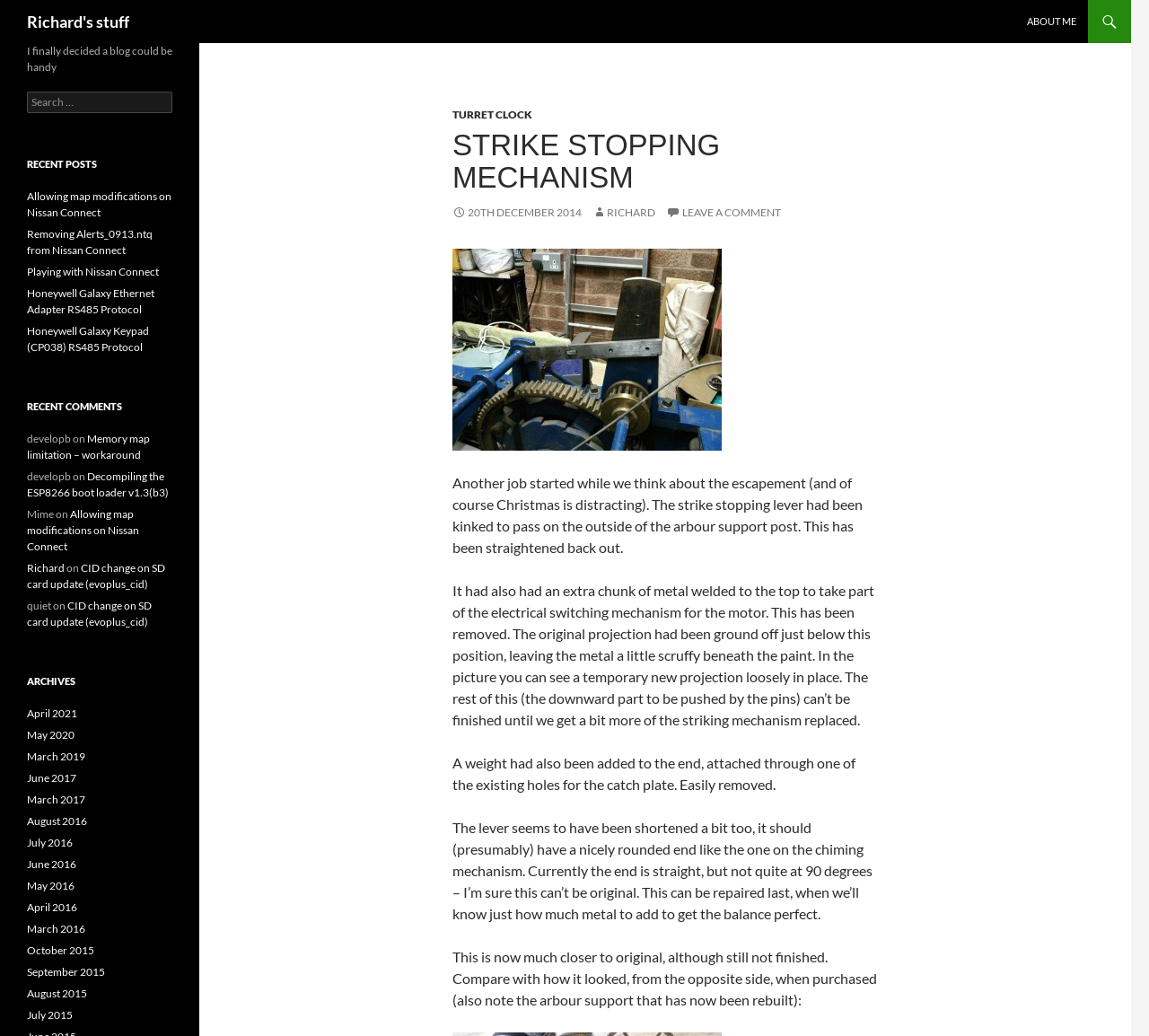Could you provide the bounding box coordinates for the portion of the screen to click to complete this instruction: "Search for something"?

[0.023, 0.088, 0.15, 0.109]